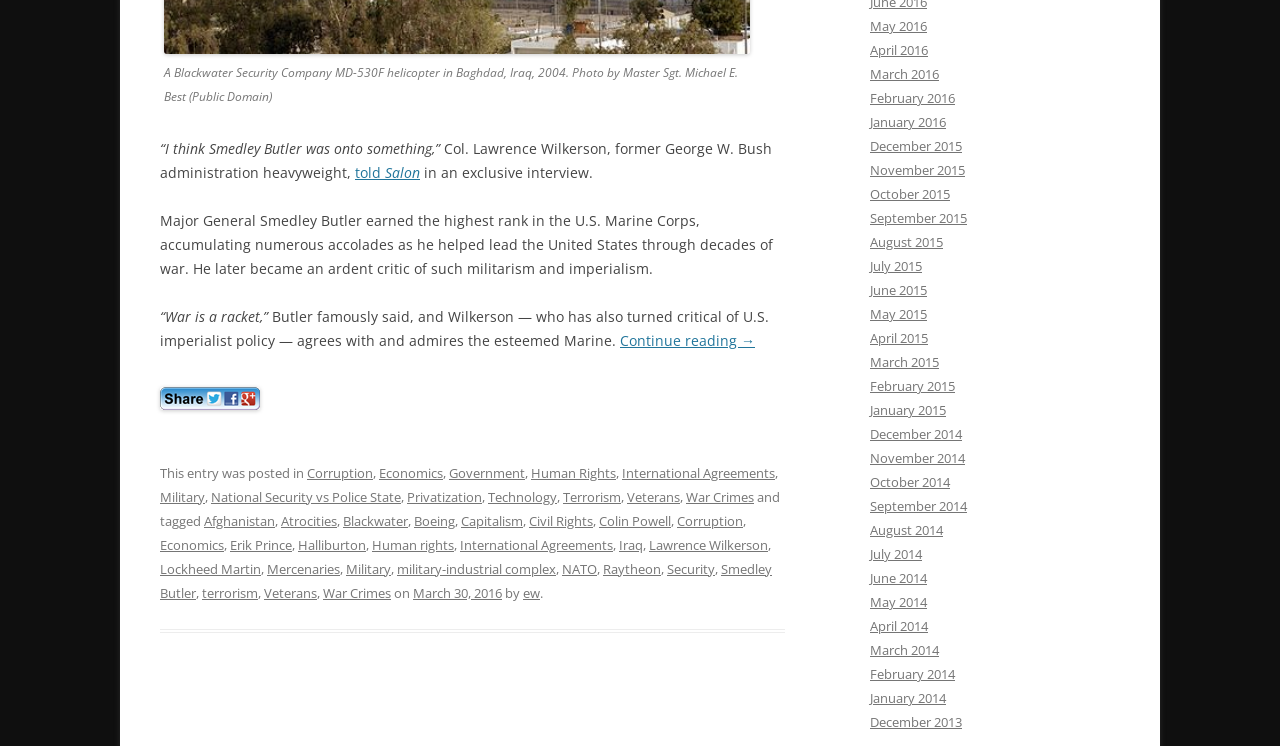Who is the former George W. Bush administration heavyweight?
Examine the screenshot and reply with a single word or phrase.

Col. Lawrence Wilkerson